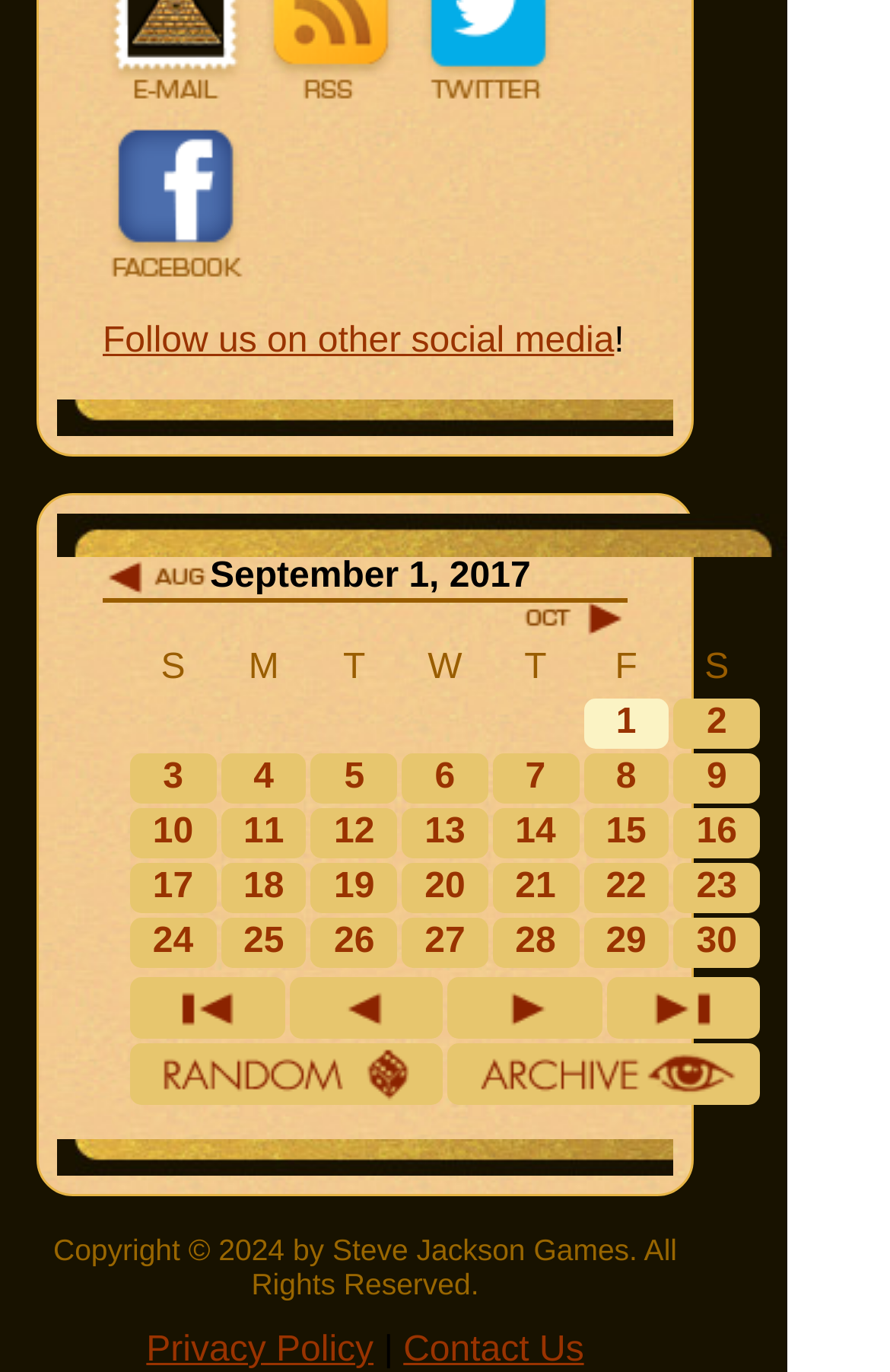Determine the bounding box coordinates of the element's region needed to click to follow the instruction: "View August 2017". Provide these coordinates as four float numbers between 0 and 1, formatted as [left, top, right, bottom].

[0.115, 0.416, 0.236, 0.441]